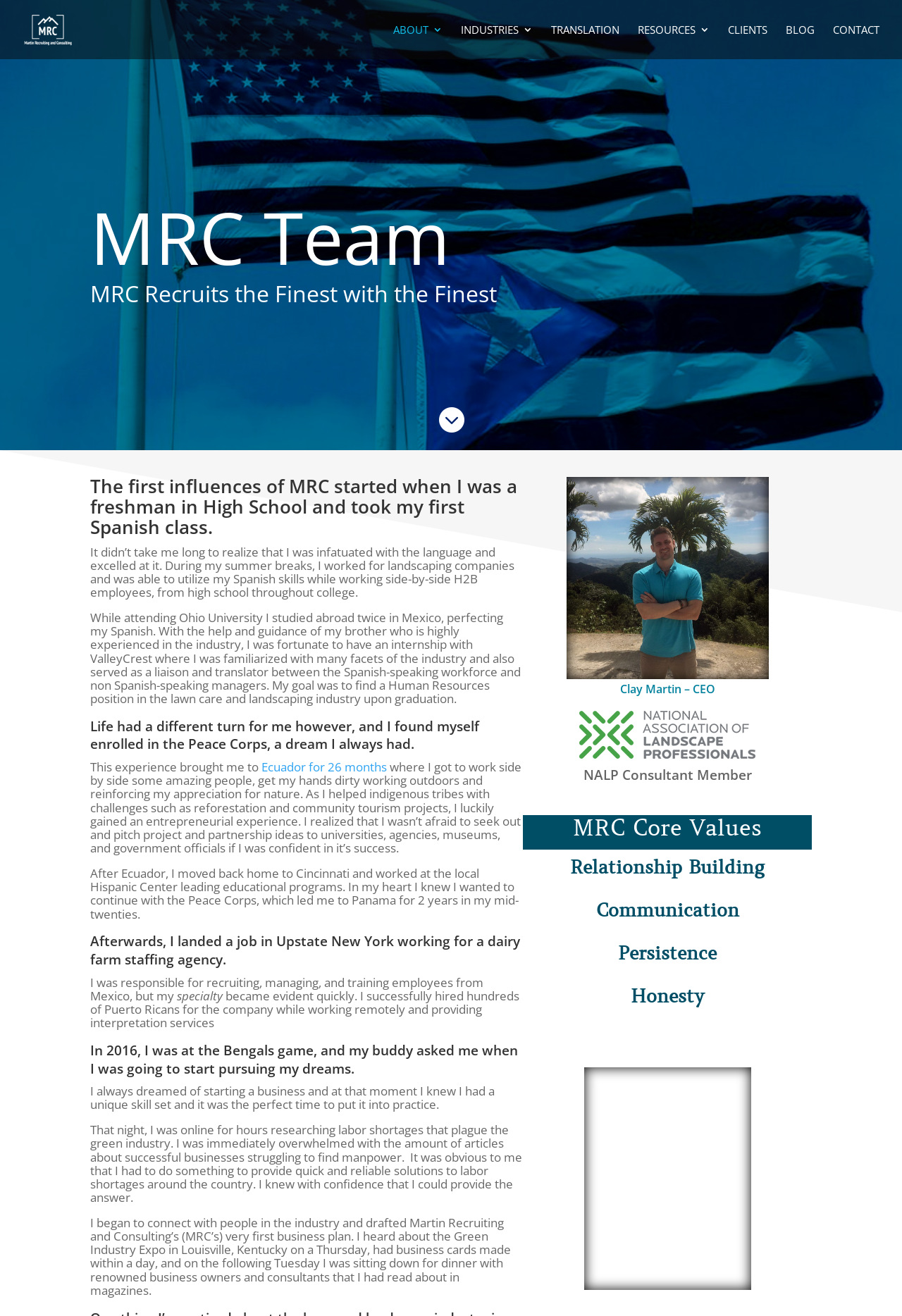What is the name of the event where Clay Martin networked with business owners?
Based on the image, give a one-word or short phrase answer.

Green Industry Expo